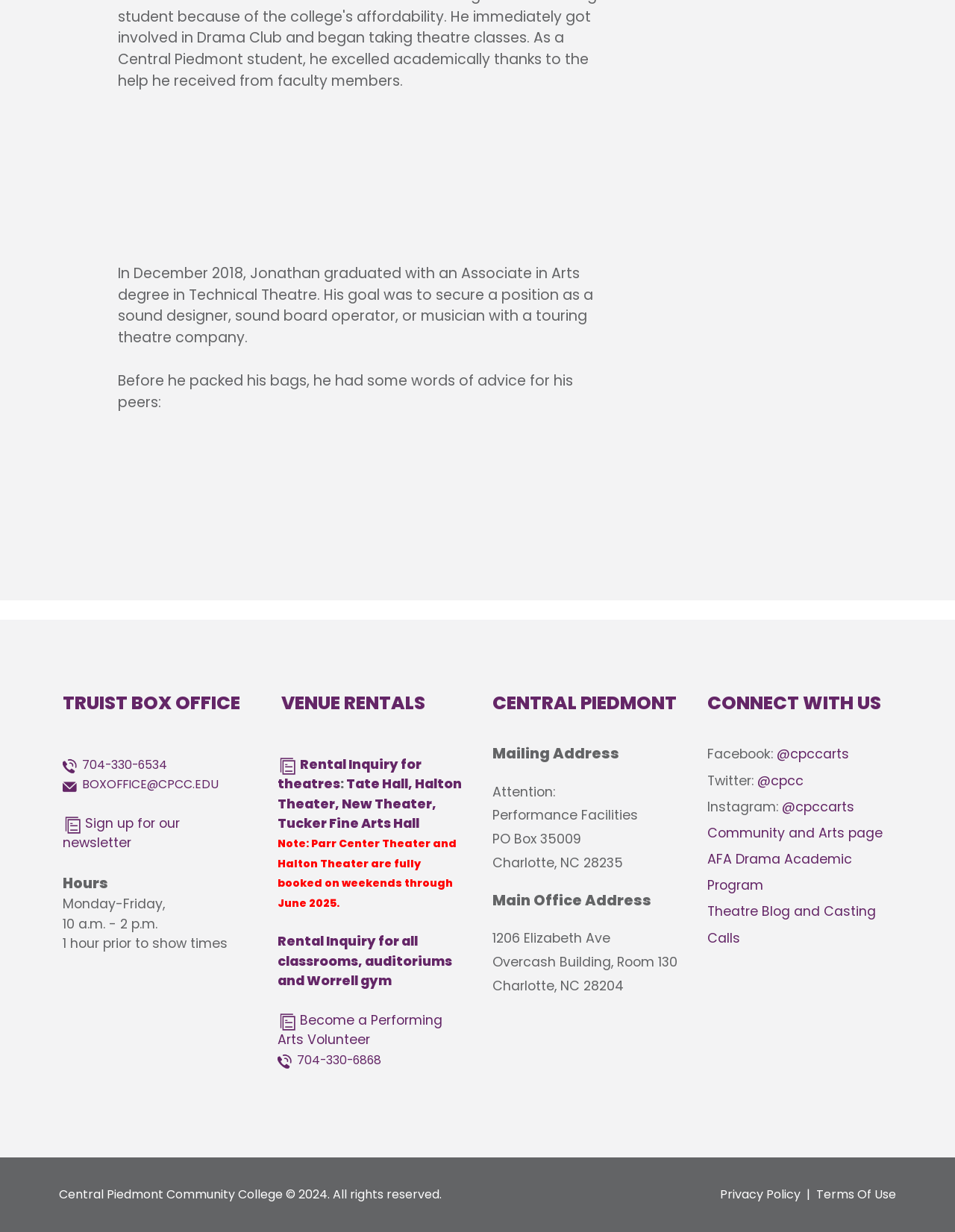Determine the bounding box coordinates for the HTML element described here: "Privacy Policy".

[0.754, 0.962, 0.838, 0.976]